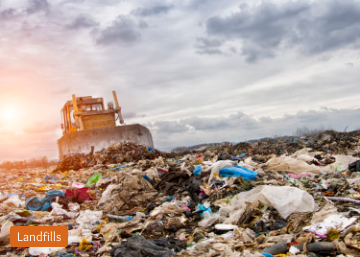Generate an in-depth description of the visual content.

The image depicts a vast landfill site under a cloudy sky, with a heavy machinery vehicle positioned prominently in the background. The foreground is littered with a chaotic mix of debris, including plastic bags, scraps of fabric, and other waste materials, highlighting the overwhelming nature of garbage accumulation. The sun appears to be setting, casting a golden glow over the scene, which contrasts starkly with the littered landscape. Accompanying the image is a label reading "Landfills," emphasizing the topic of waste management and the environmental issues associated with landfill sites. This visual serves as a poignant reminder of the impact of human consumption on the environment.